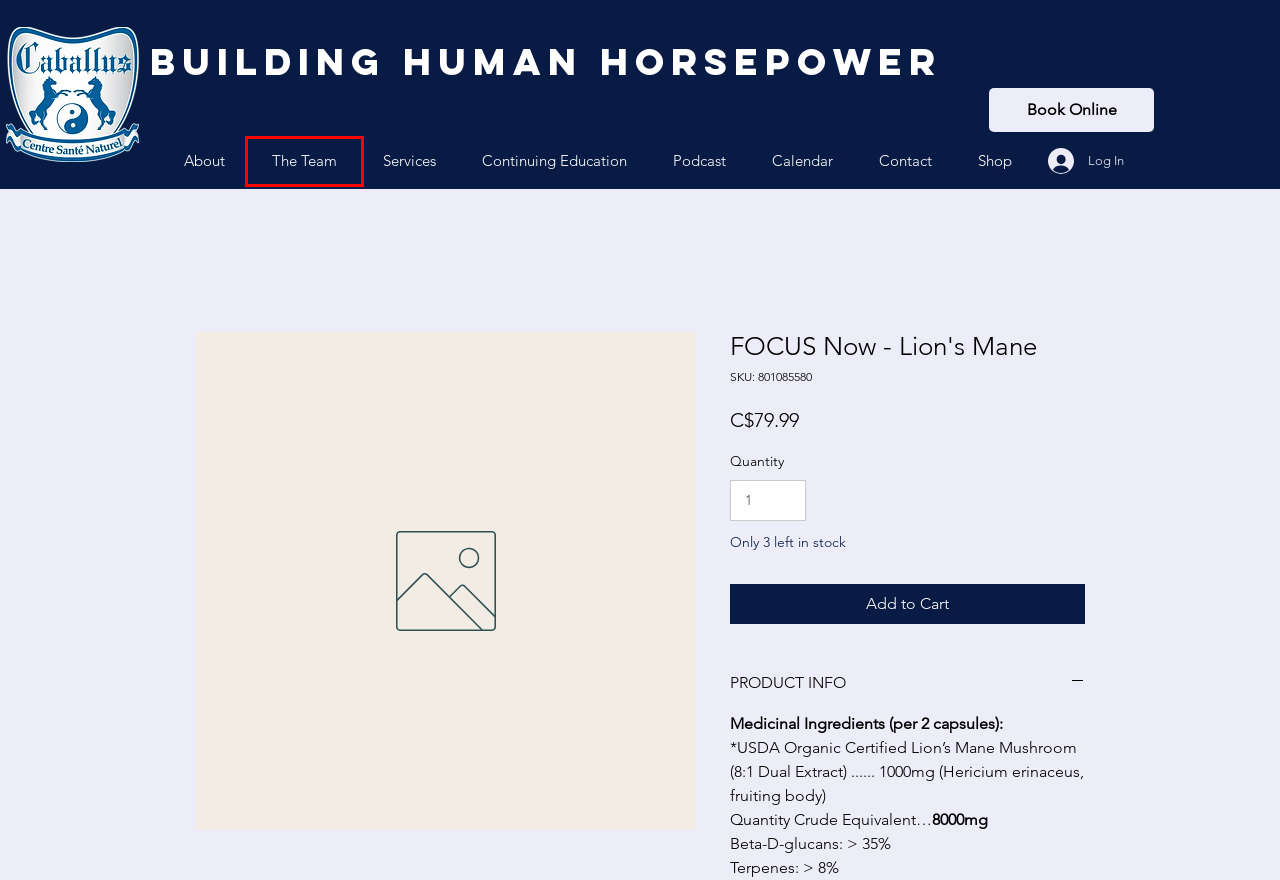Review the screenshot of a webpage which includes a red bounding box around an element. Select the description that best fits the new webpage once the element in the bounding box is clicked. Here are the candidates:
A. Calendar | Caballus
B. Home | Caballus
C. Continuing Education | Caballus
D. About | Caballus
E. The Team | Caballus
F. Services2 | Caballus
G. Podcast | Caballus
H. Services | Caballus

E